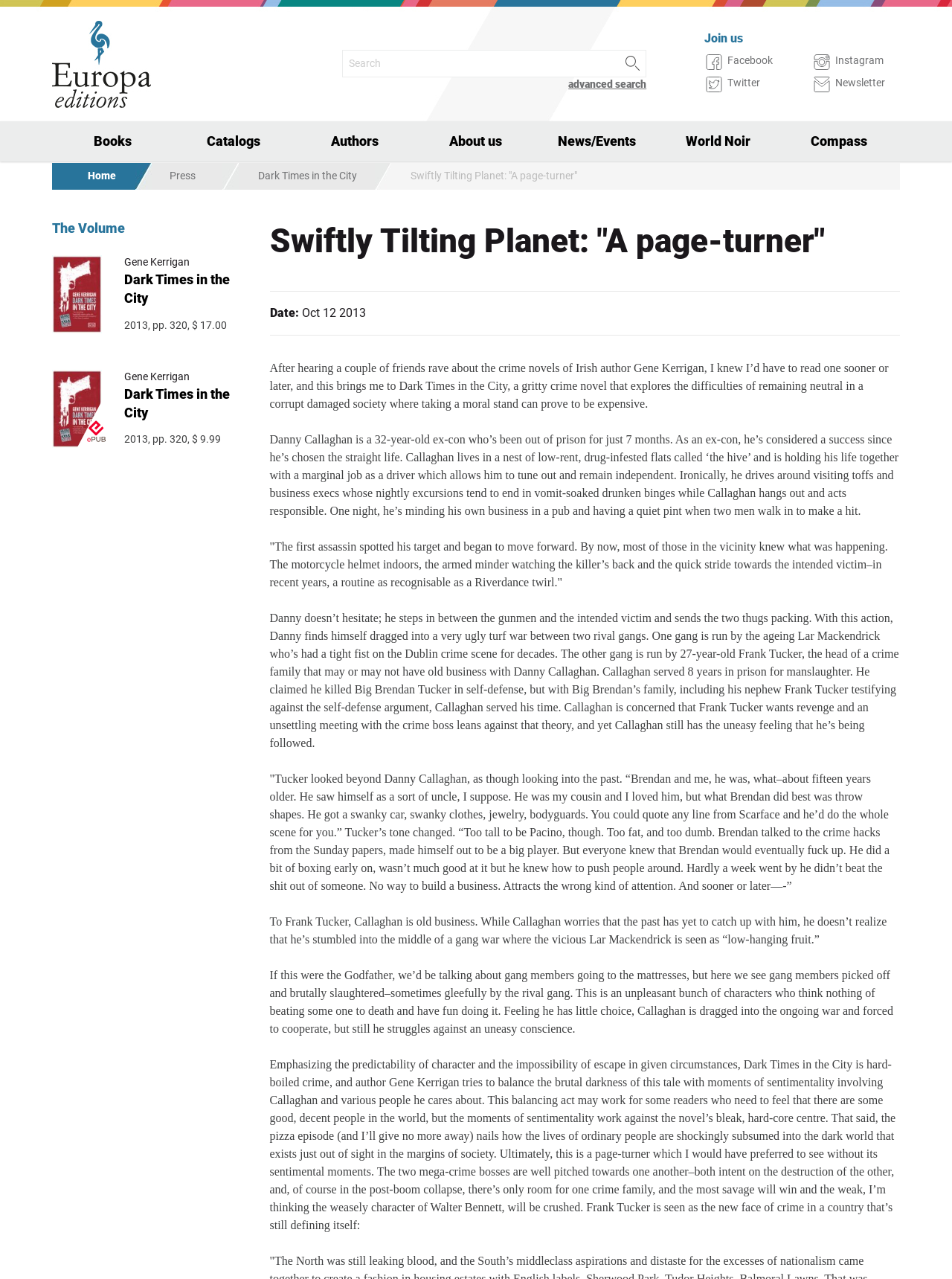How much does the book cost in ebook format?
Using the image, answer in one word or phrase.

$ 9.99